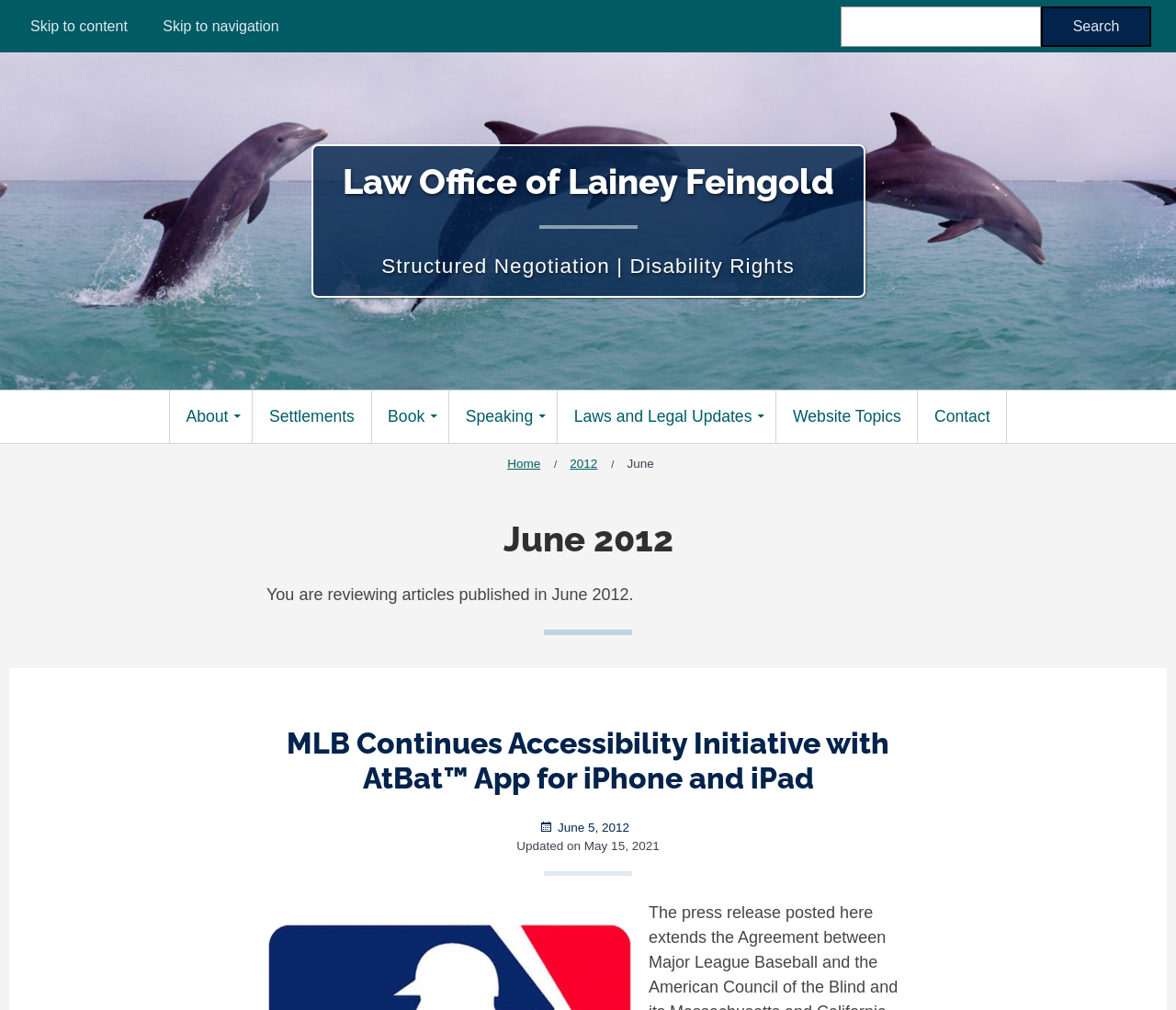Determine the bounding box coordinates of the clickable region to carry out the instruction: "Skip to content".

[0.013, 0.008, 0.121, 0.044]